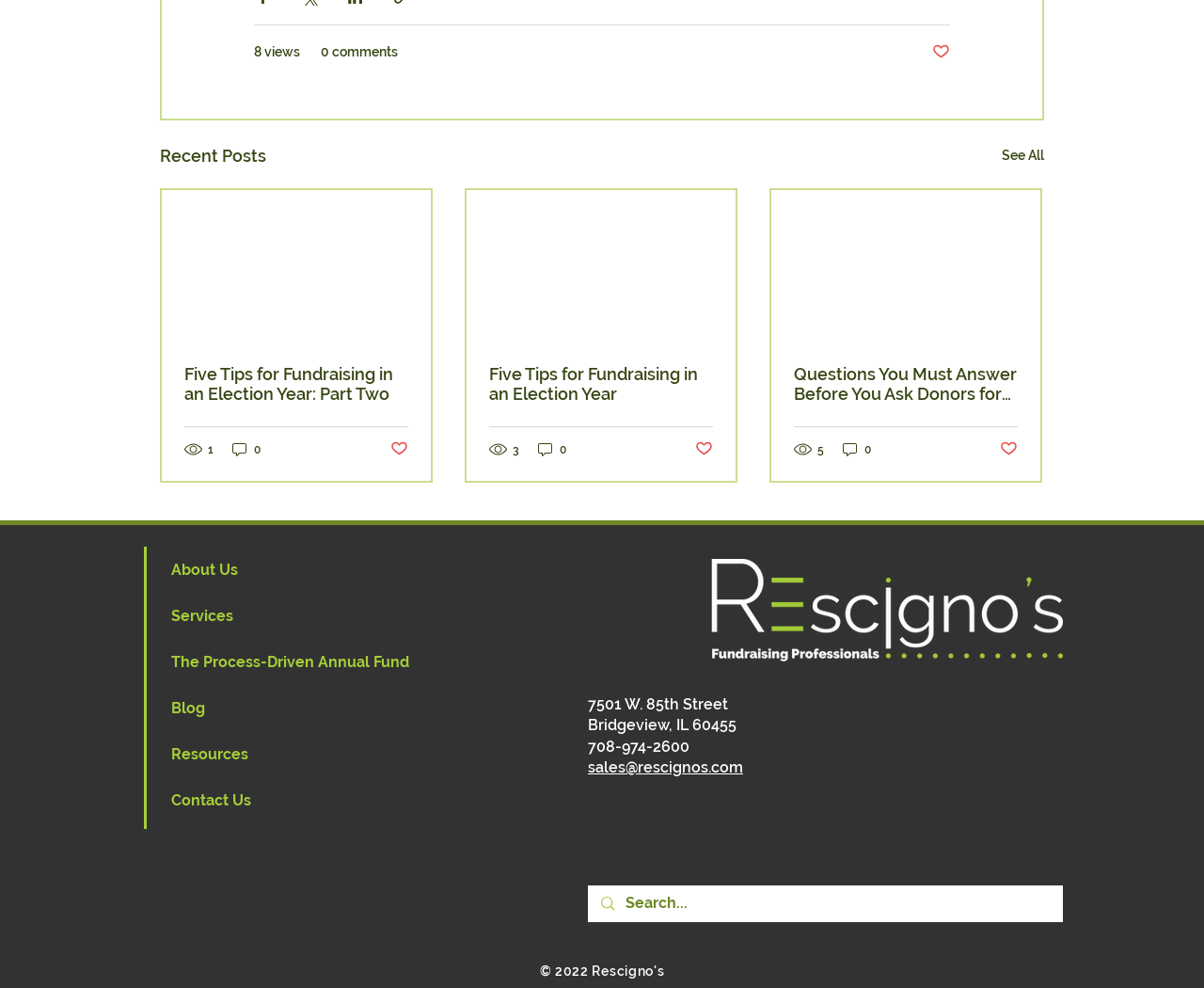Determine the bounding box coordinates of the clickable region to carry out the instruction: "Read the article 'The neoliberal rollback has created growing instabilities'".

None